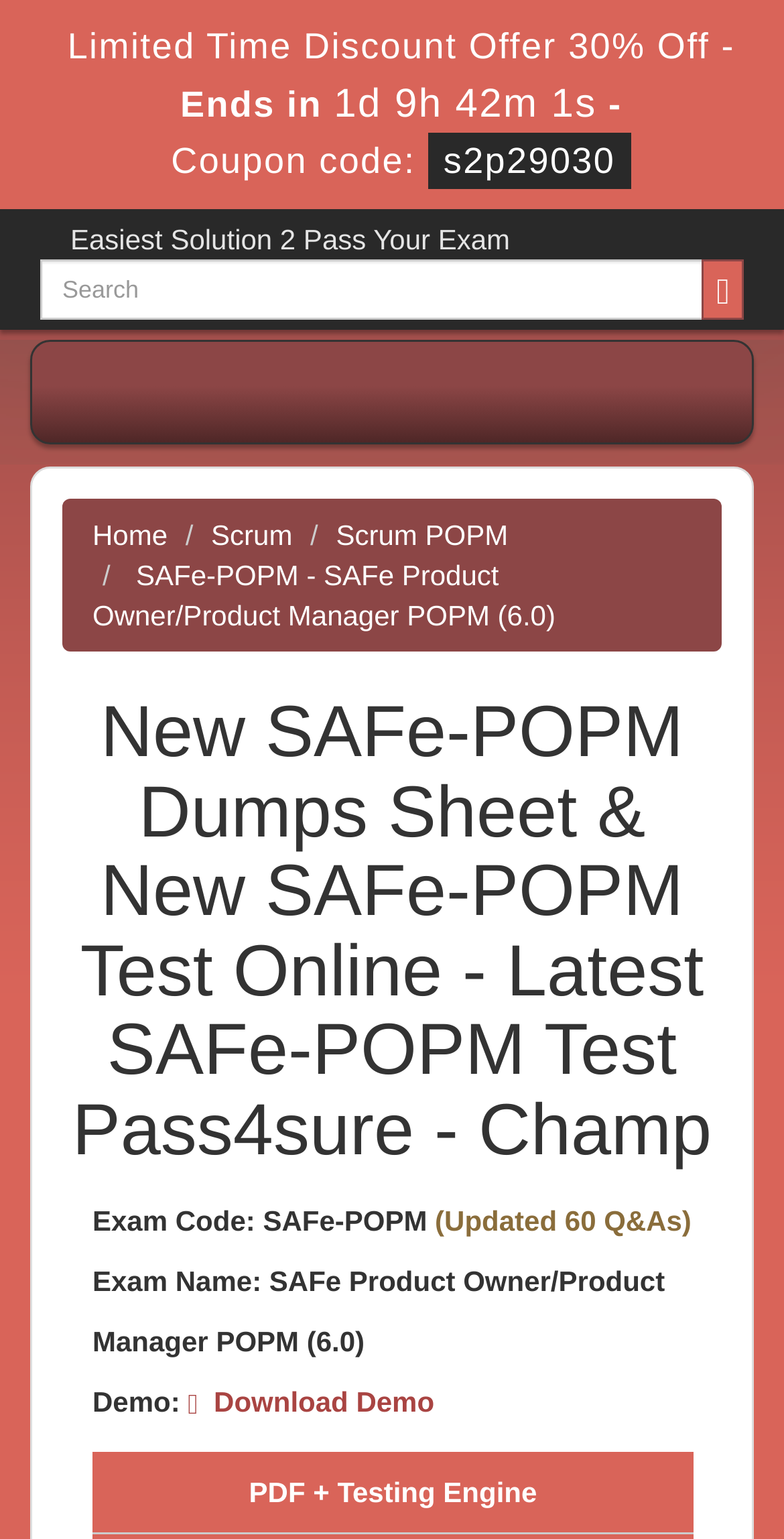Identify the primary heading of the webpage and provide its text.

New SAFe-POPM Dumps Sheet & New SAFe-POPM Test Online - Latest SAFe-POPM Test Pass4sure - Champ